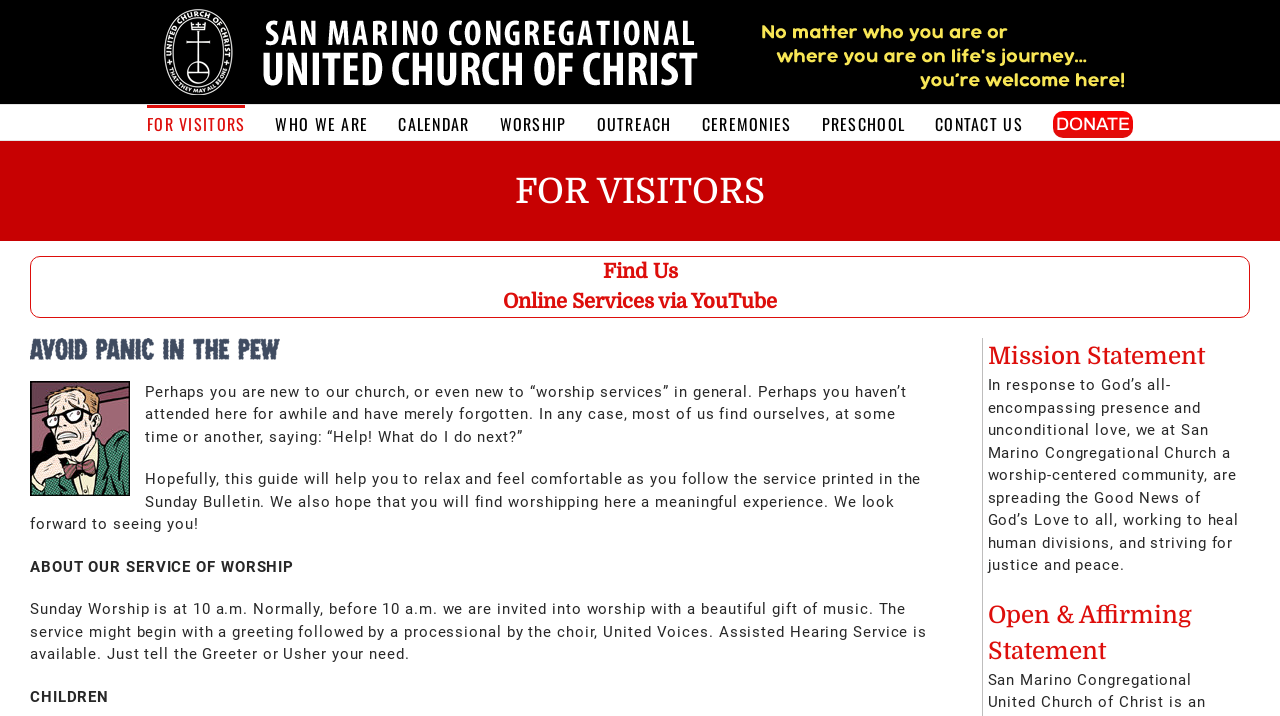Based on the visual content of the image, answer the question thoroughly: What is the name of the church?

I found the answer by looking at the logo link at the top of the page, which says 'San Marino Congregational UCC Logo'. This suggests that the church's name is San Marino Congregational UCC.